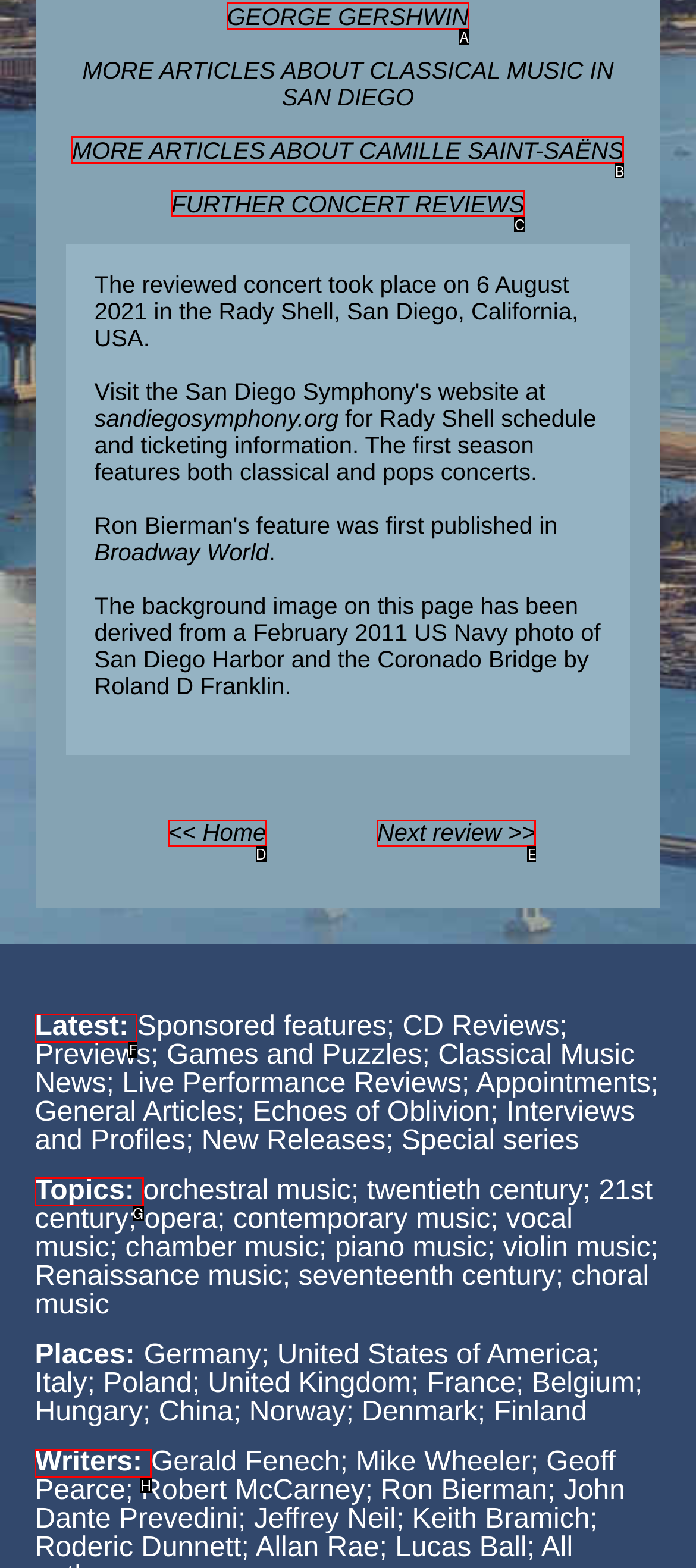Select the correct option from the given choices to perform this task: View the topic 'Learn how to fine-tune B2B pricing to drive increased sales'. Provide the letter of that option.

None